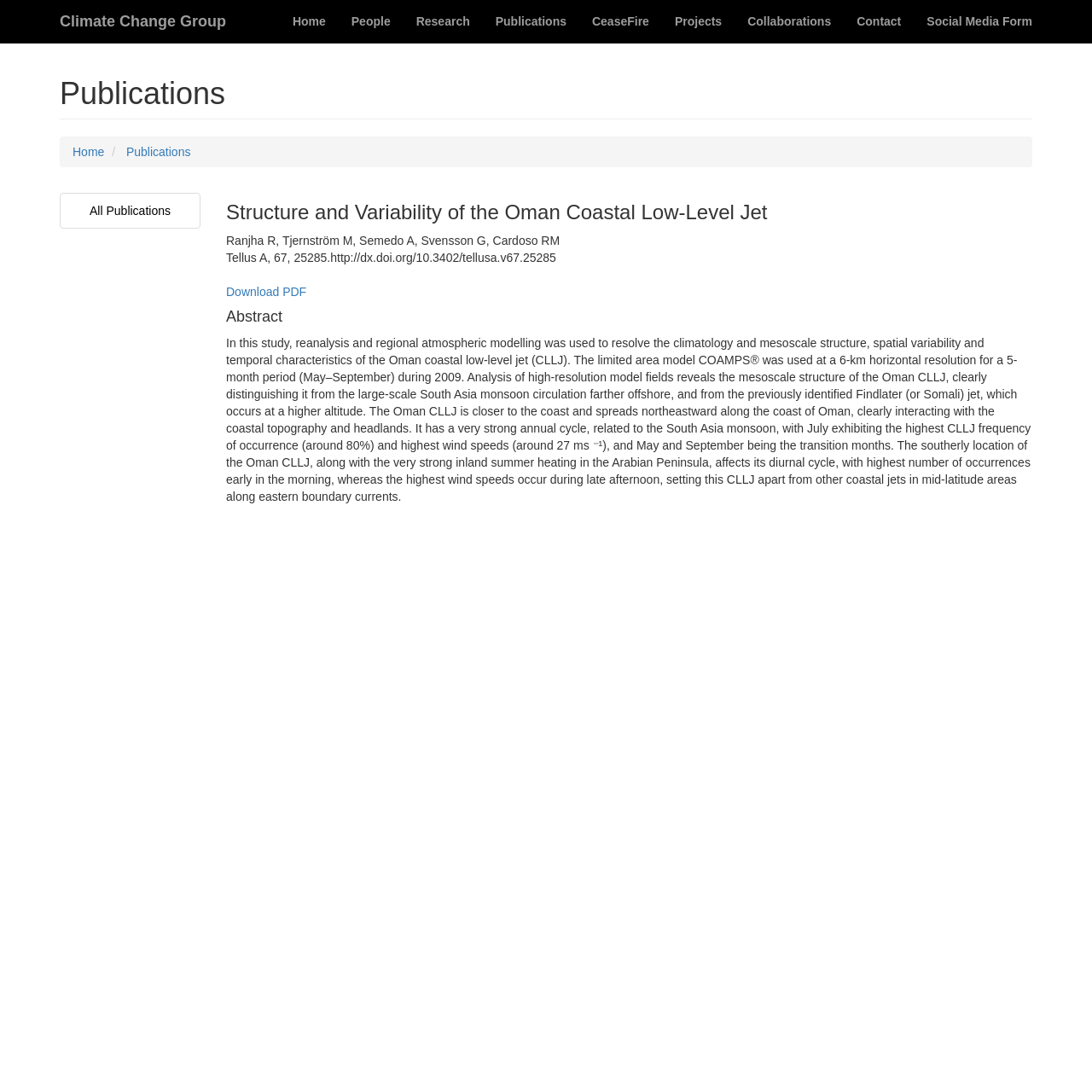Is there a download link for the first publication?
Refer to the image and provide a thorough answer to the question.

I looked at the publication section and found the first publication, which has a link 'Download PDF'. This indicates that there is a download link for the first publication.